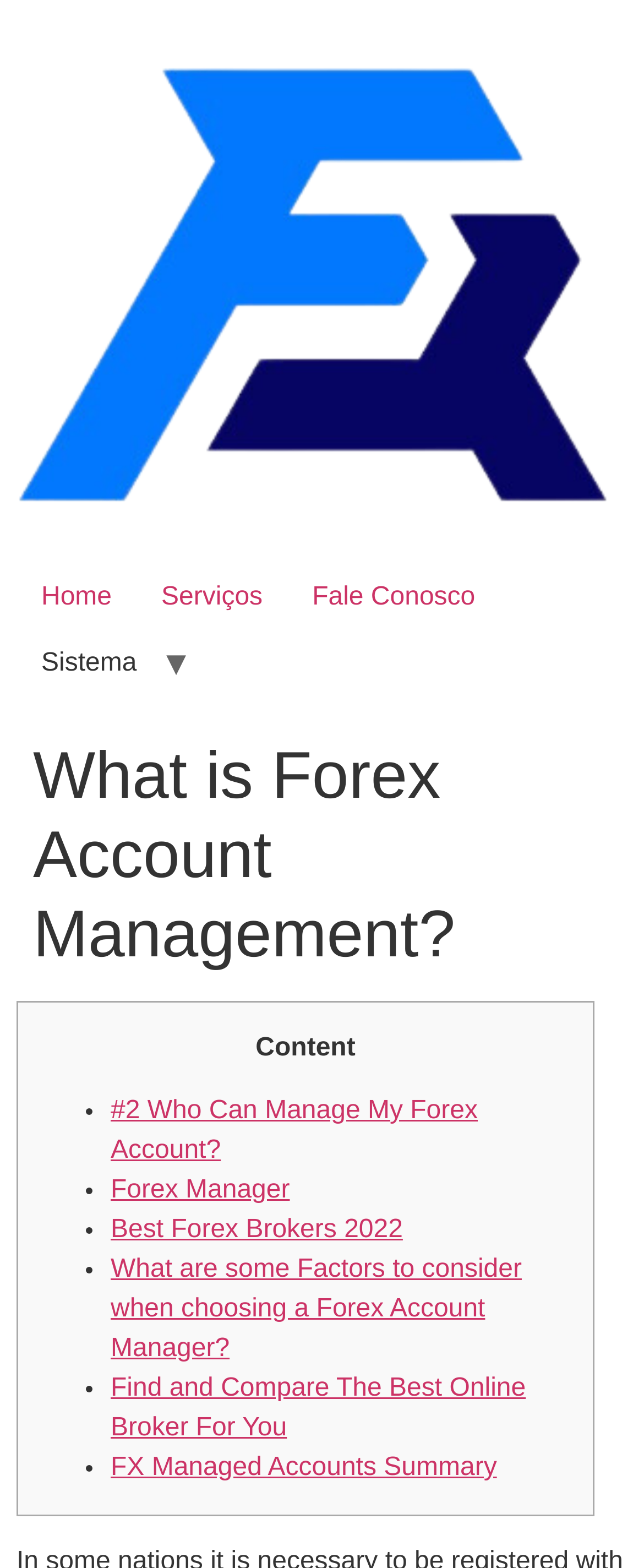Can you show the bounding box coordinates of the region to click on to complete the task described in the instruction: "Learn about Best Forex Brokers 2022"?

[0.172, 0.775, 0.626, 0.793]